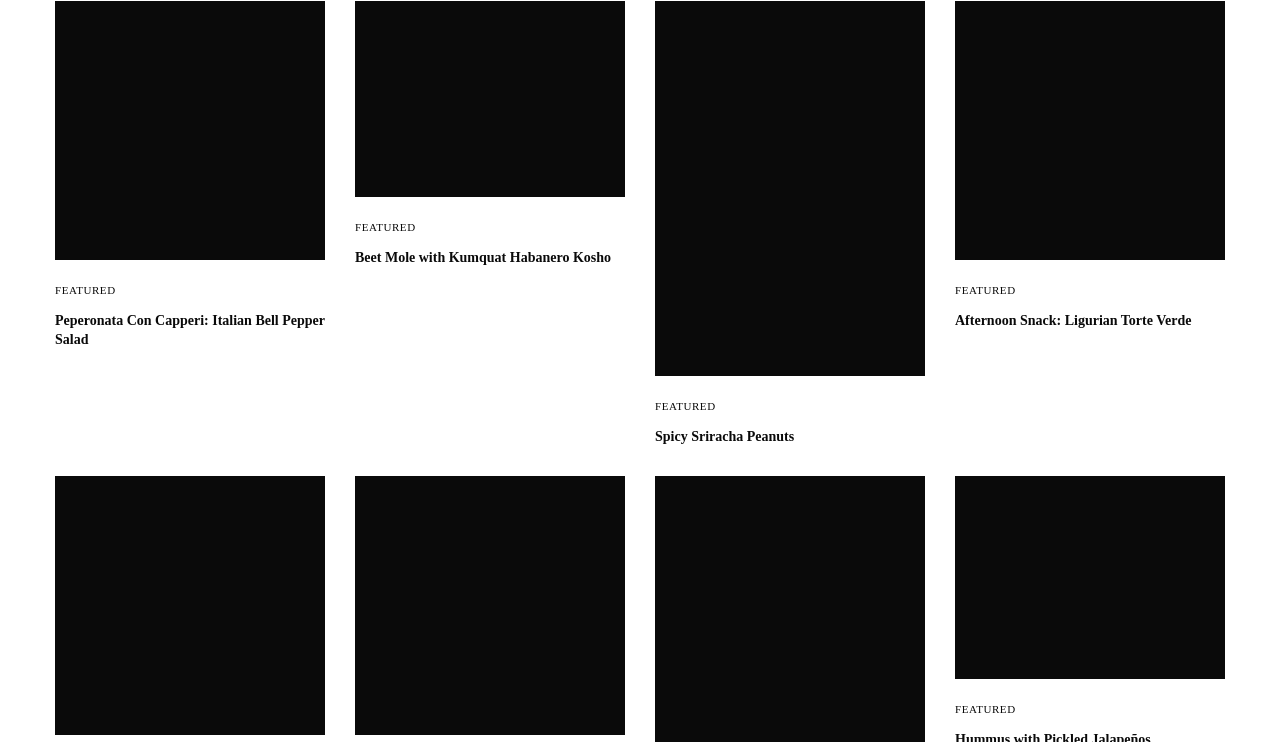Determine the bounding box coordinates of the region that needs to be clicked to achieve the task: "Learn about Ligurian Torte Verde".

[0.746, 0.419, 0.957, 0.445]